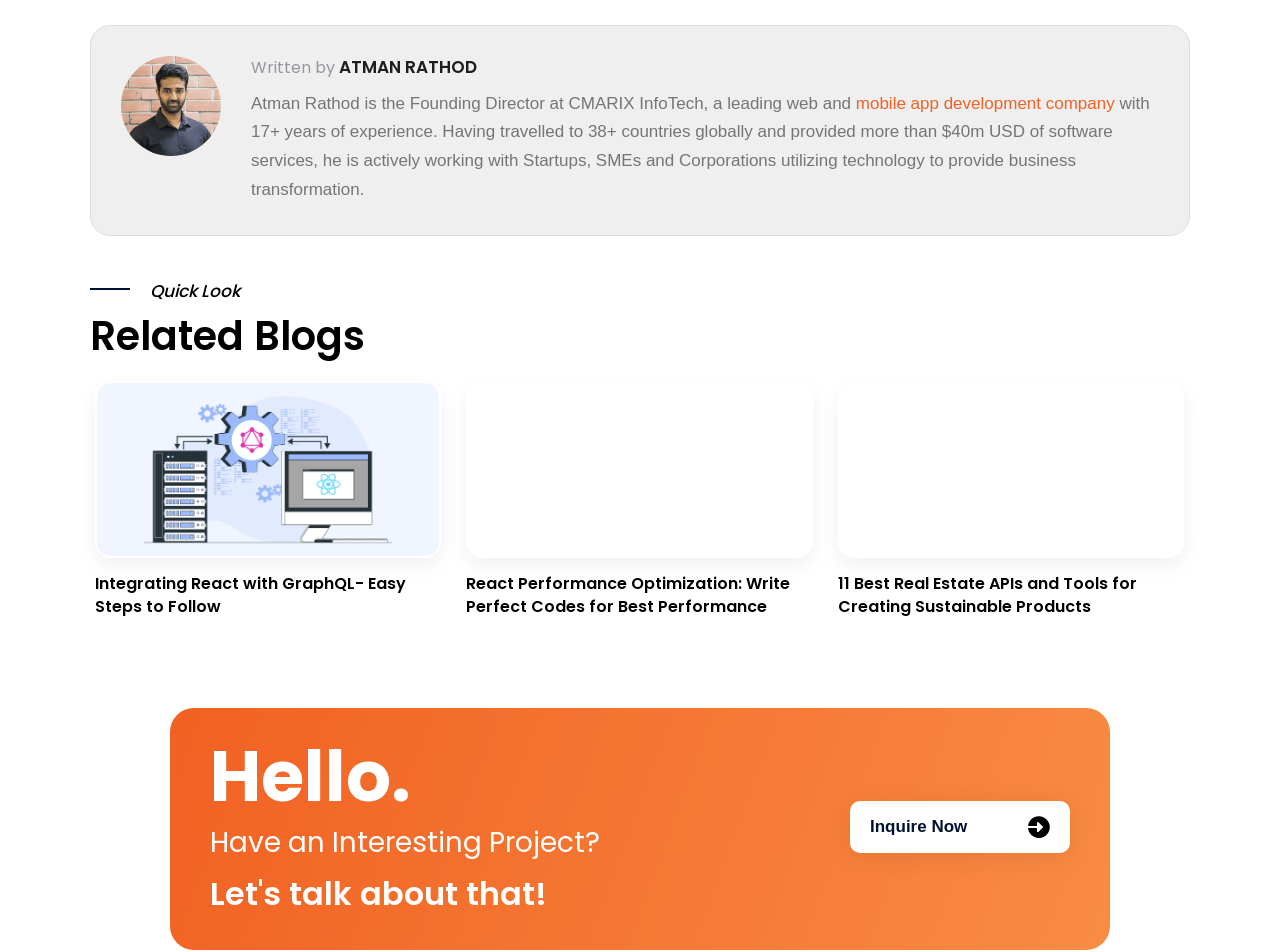Please find the bounding box coordinates of the element's region to be clicked to carry out this instruction: "Read the blog about integrating React with GraphQL".

[0.074, 0.4, 0.345, 0.586]